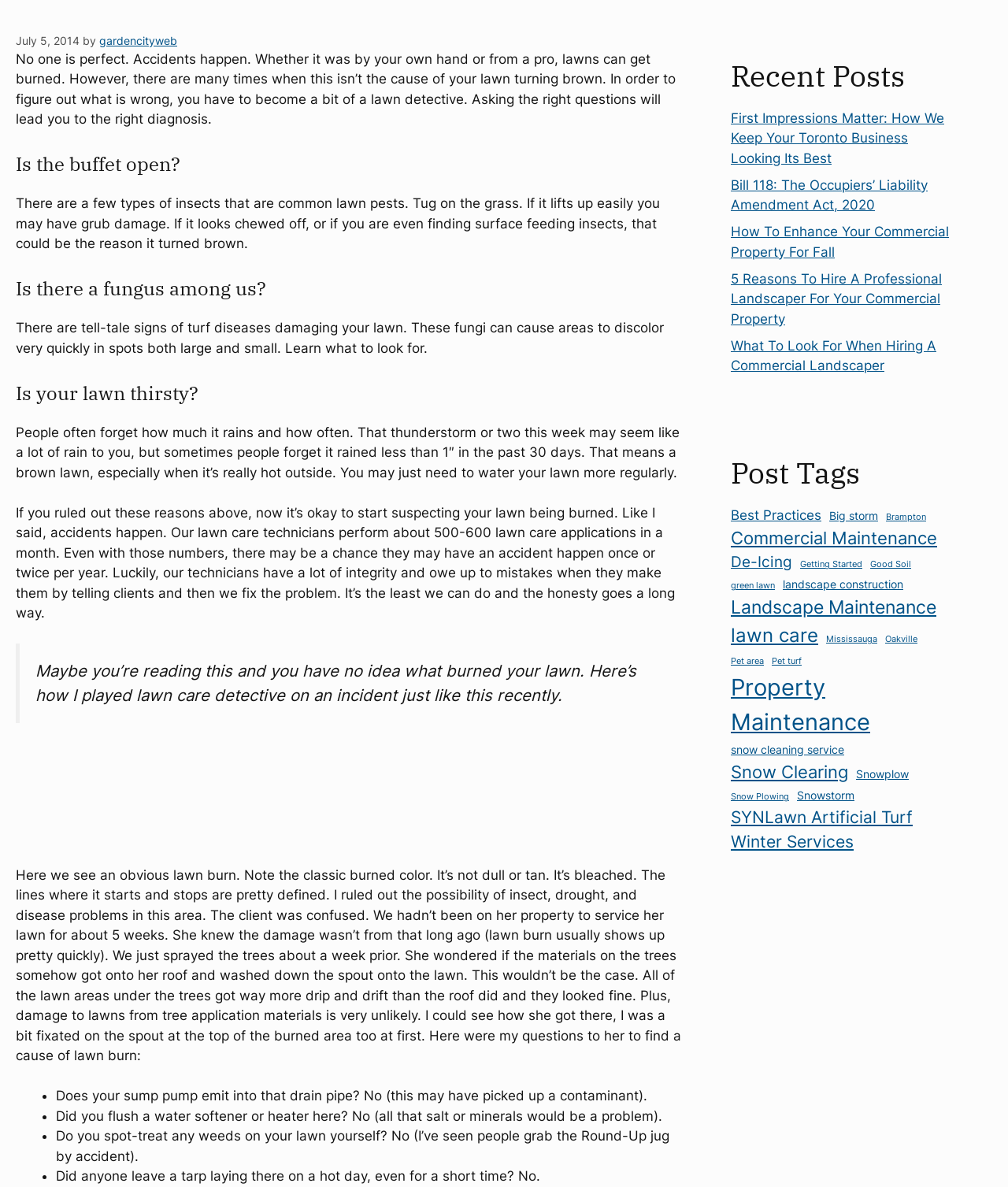Find the UI element described as: "Snowplow" and predict its bounding box coordinates. Ensure the coordinates are four float numbers between 0 and 1, [left, top, right, bottom].

[0.849, 0.645, 0.902, 0.659]